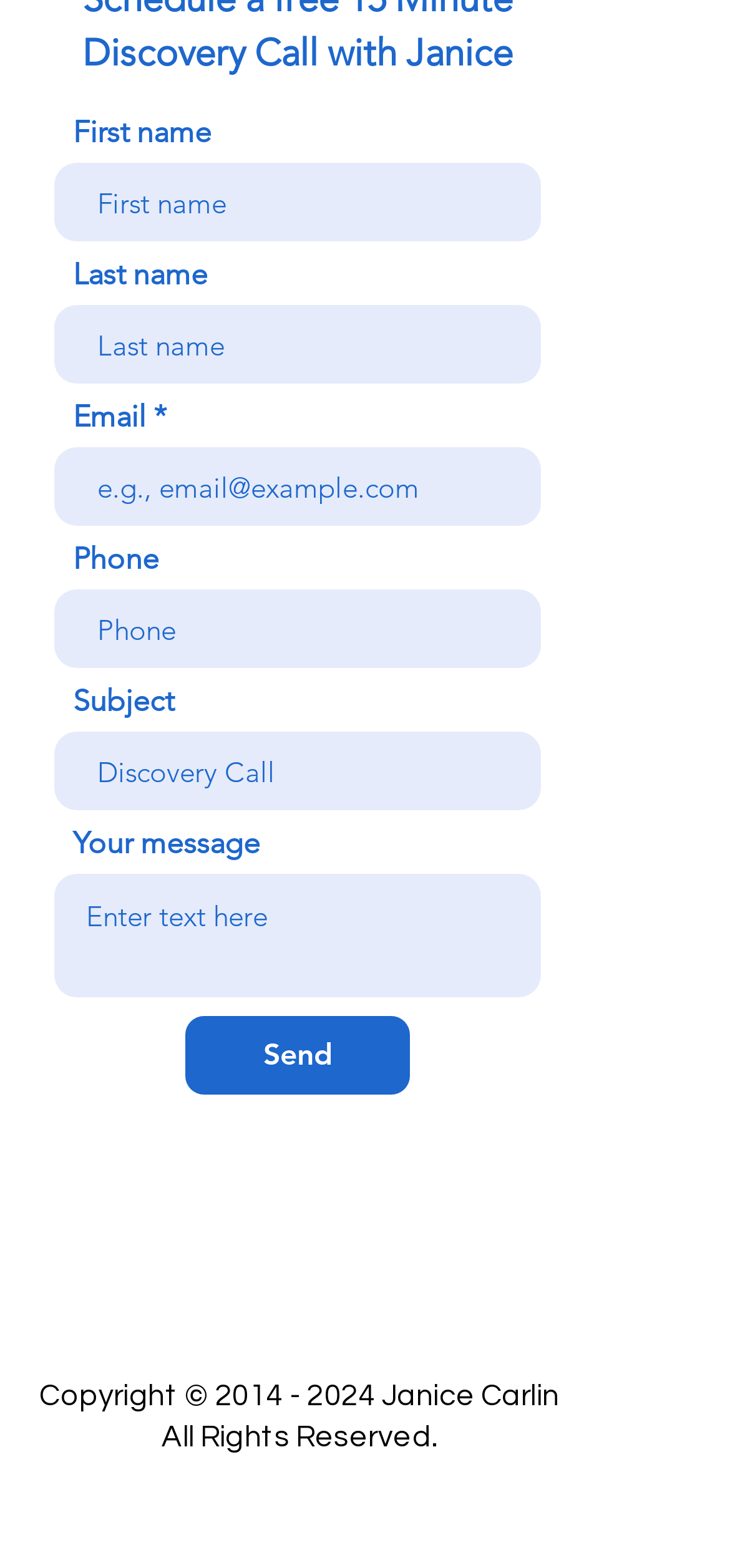Could you please study the image and provide a detailed answer to the question:
What is the default subject option?

The default subject option is 'Discovery Call' because it is the pre-filled option in the 'Subject' field of the form.